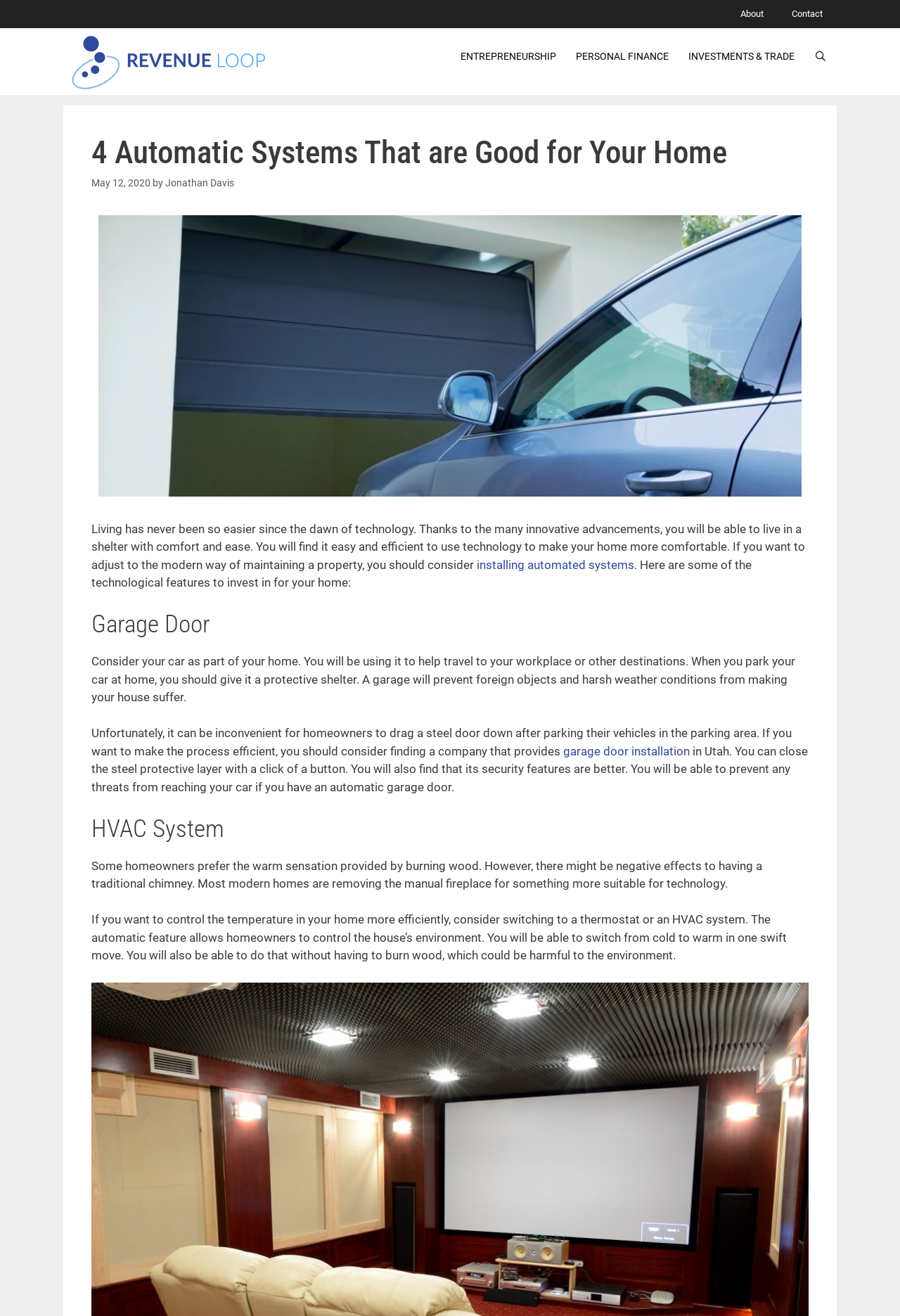Identify the bounding box coordinates for the region to click in order to carry out this instruction: "Click on the 'Home' link". Provide the coordinates using four float numbers between 0 and 1, formatted as [left, top, right, bottom].

None